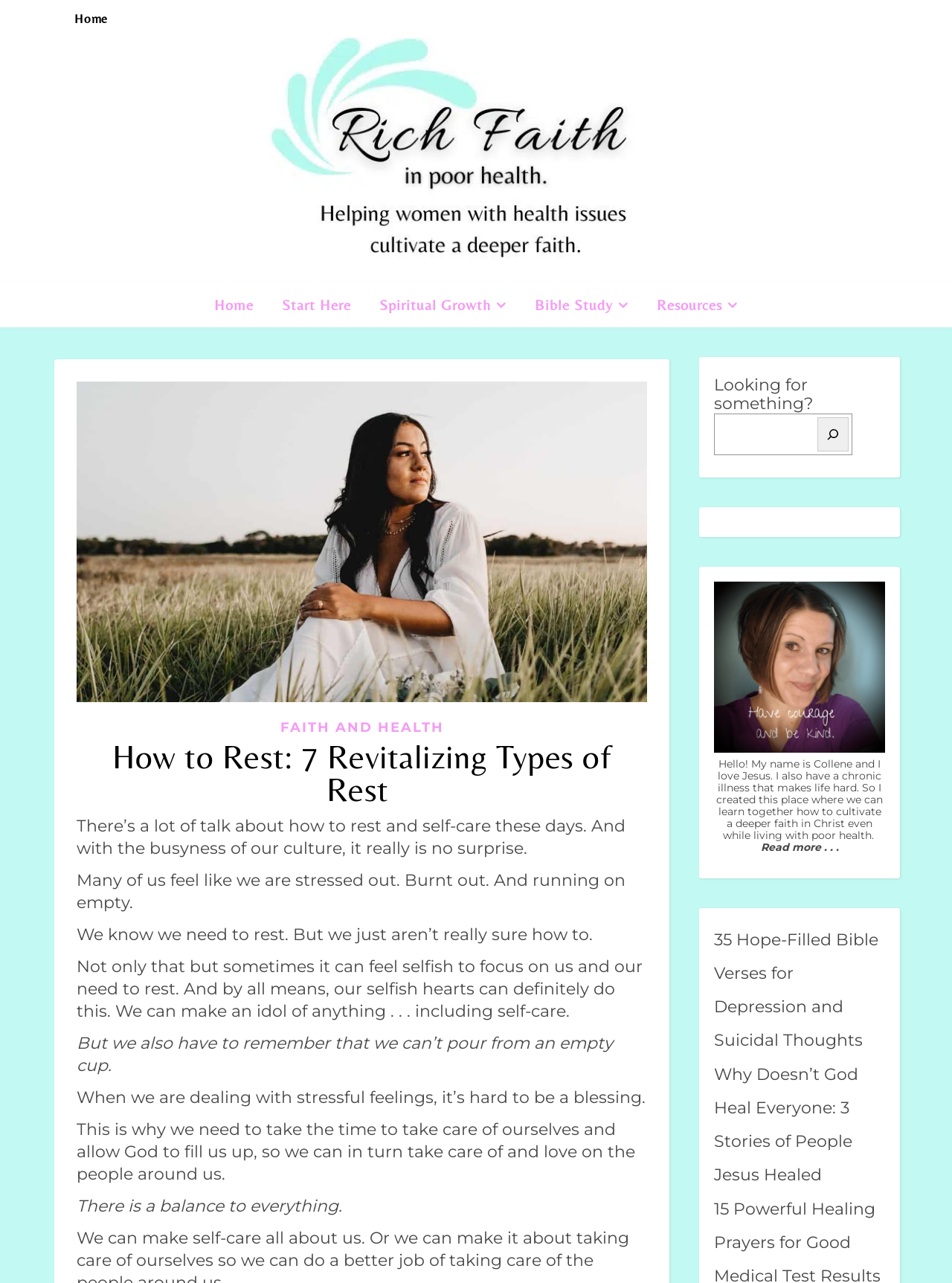Based on the provided description, "Read more . . .", find the bounding box of the corresponding UI element in the screenshot.

[0.799, 0.655, 0.881, 0.666]